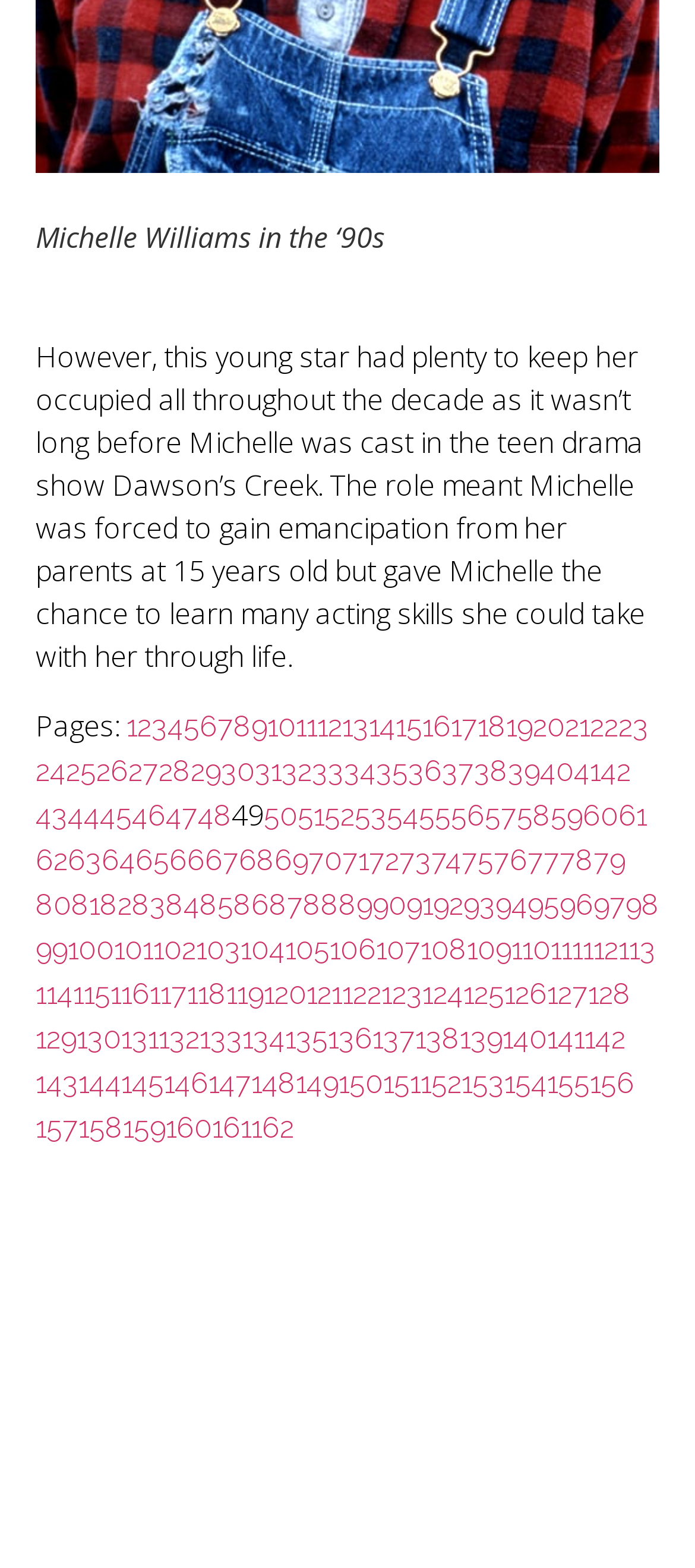Please determine the bounding box coordinates of the element to click on in order to accomplish the following task: "View Page 2". Ensure the coordinates are four float numbers ranging from 0 to 1, i.e., [left, top, right, bottom].

[0.197, 0.452, 0.218, 0.474]